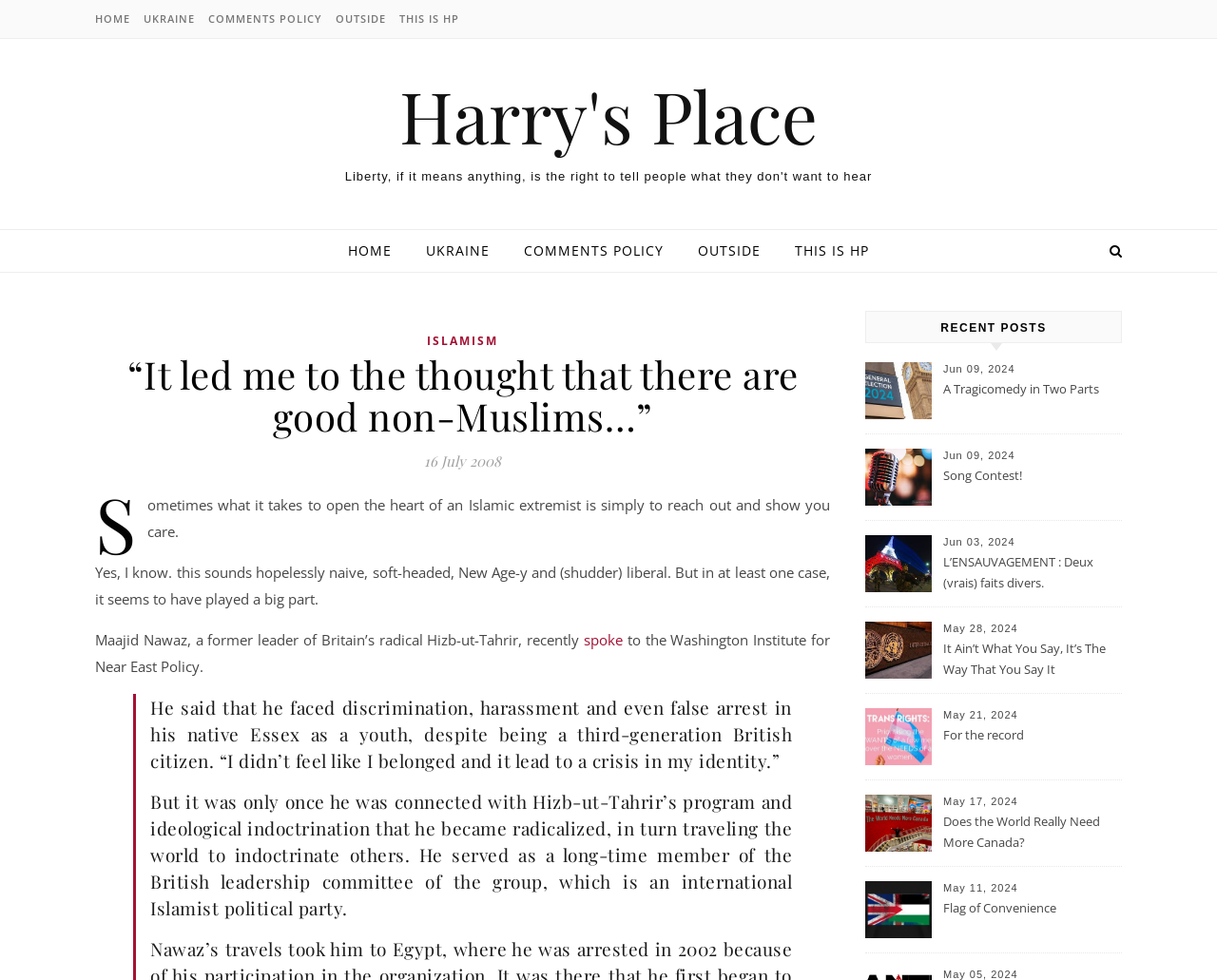Elaborate on the webpage's design and content in a detailed caption.

This webpage appears to be a blog or news article page. At the top, there are six navigation links: "HOME", "UKRAINE", "COMMENTS POLICY", "OUTSIDE", and "THIS IS HP", which are repeated again below the main content area. 

The main content area is divided into two sections. The left section contains a header with a link to "Harry's Place" and a subheading "“It led me to the thought that there are good non-Muslims…”". Below this, there is a series of paragraphs discussing the topic of Islamic extremism and the story of Maajid Nawaz, a former leader of Britain's radical Hizb-ut-Tahrir. The text describes how Nawaz was radicalized and later spoke to the Washington Institute for Near East Policy.

On the right side of the page, there is a section titled "RECENT POSTS" with a list of links to recent articles, each accompanied by a date. The dates range from June 9, 2024, to May 5, 2024. The article titles include "A Tragicomedy in Two Parts", "Song Contest!", "L’ENSAUVAGEMENT : Deux (vrais) faits divers", and several others.